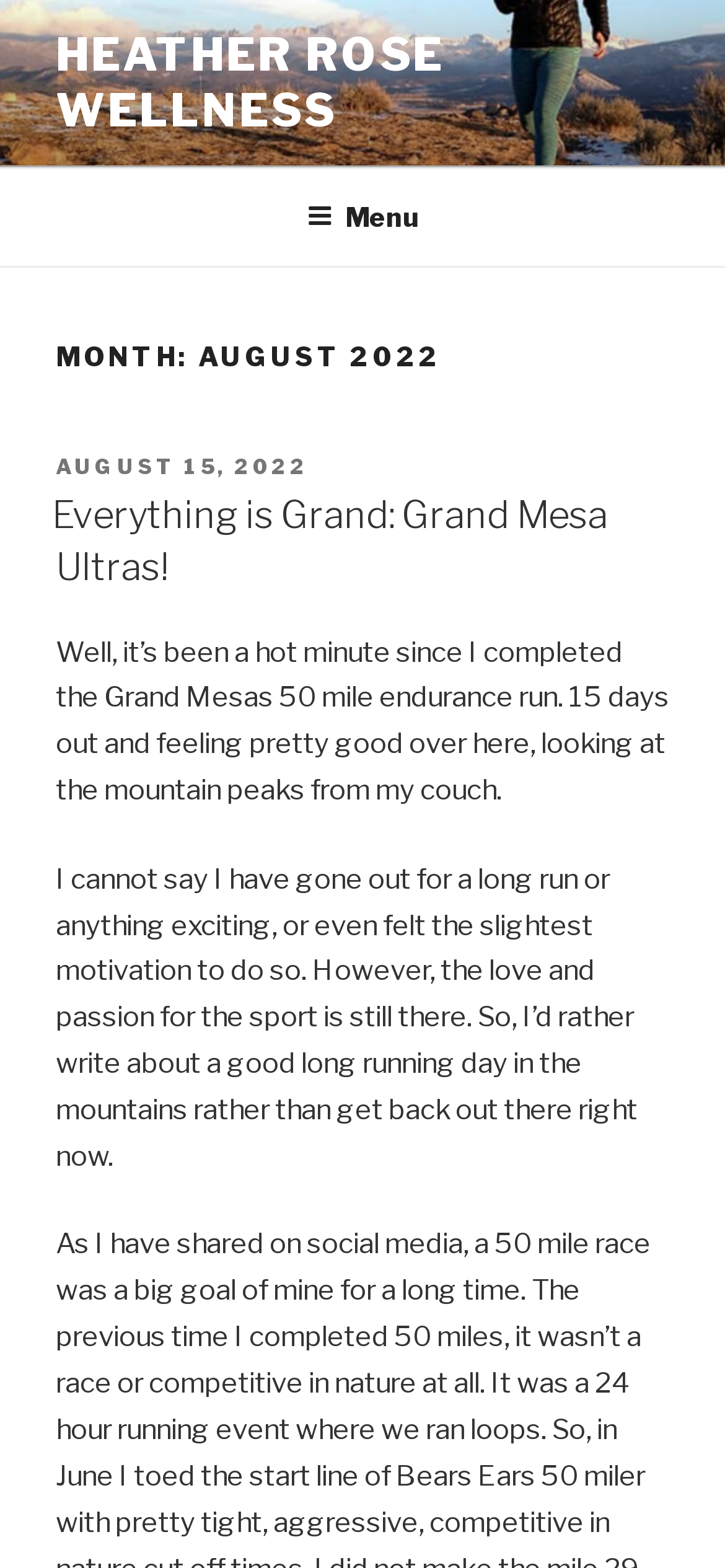What is the text of the webpage's headline?

MONTH: AUGUST 2022